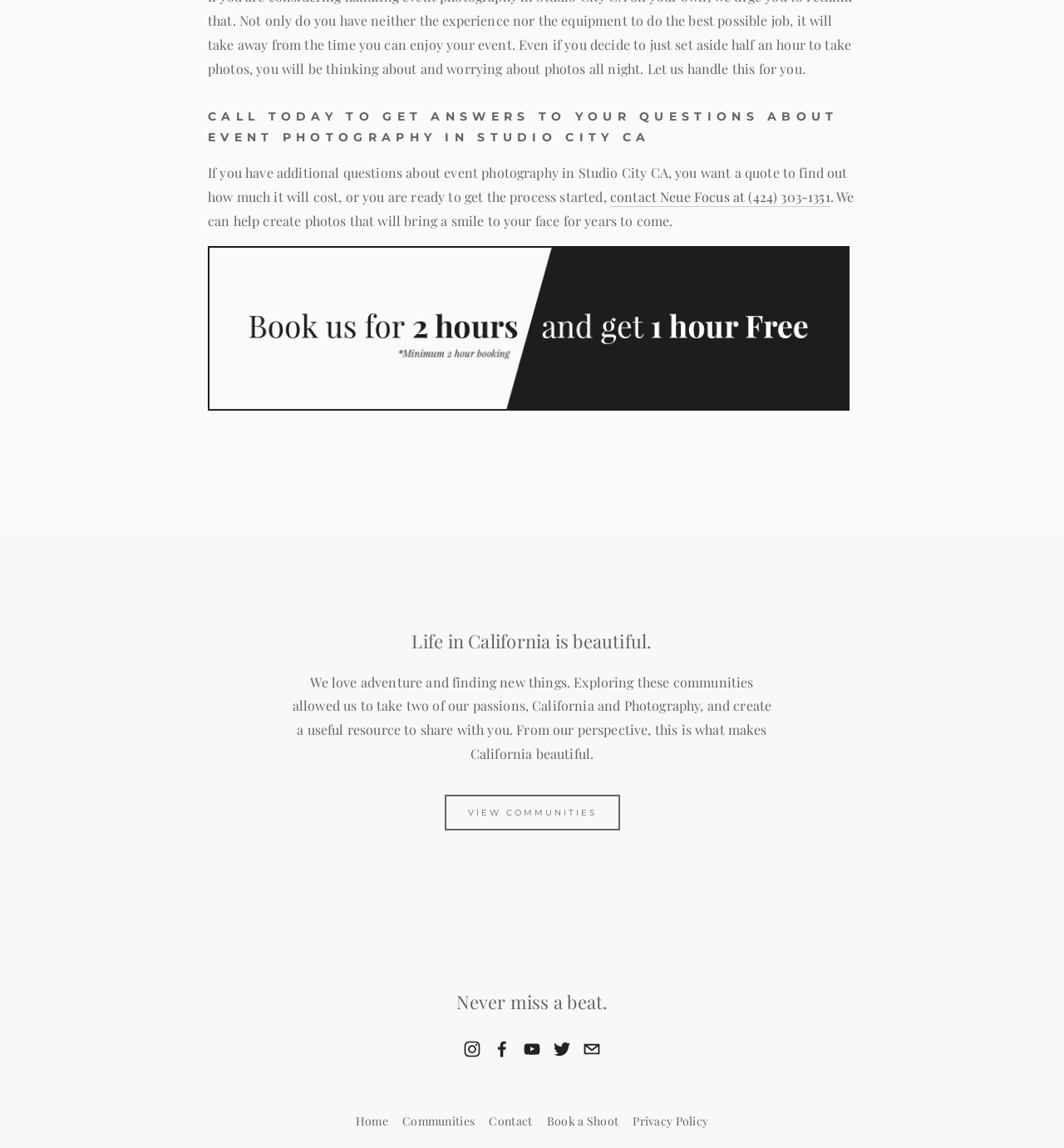How many social media links are at the bottom of the page?
From the image, respond using a single word or phrase.

5